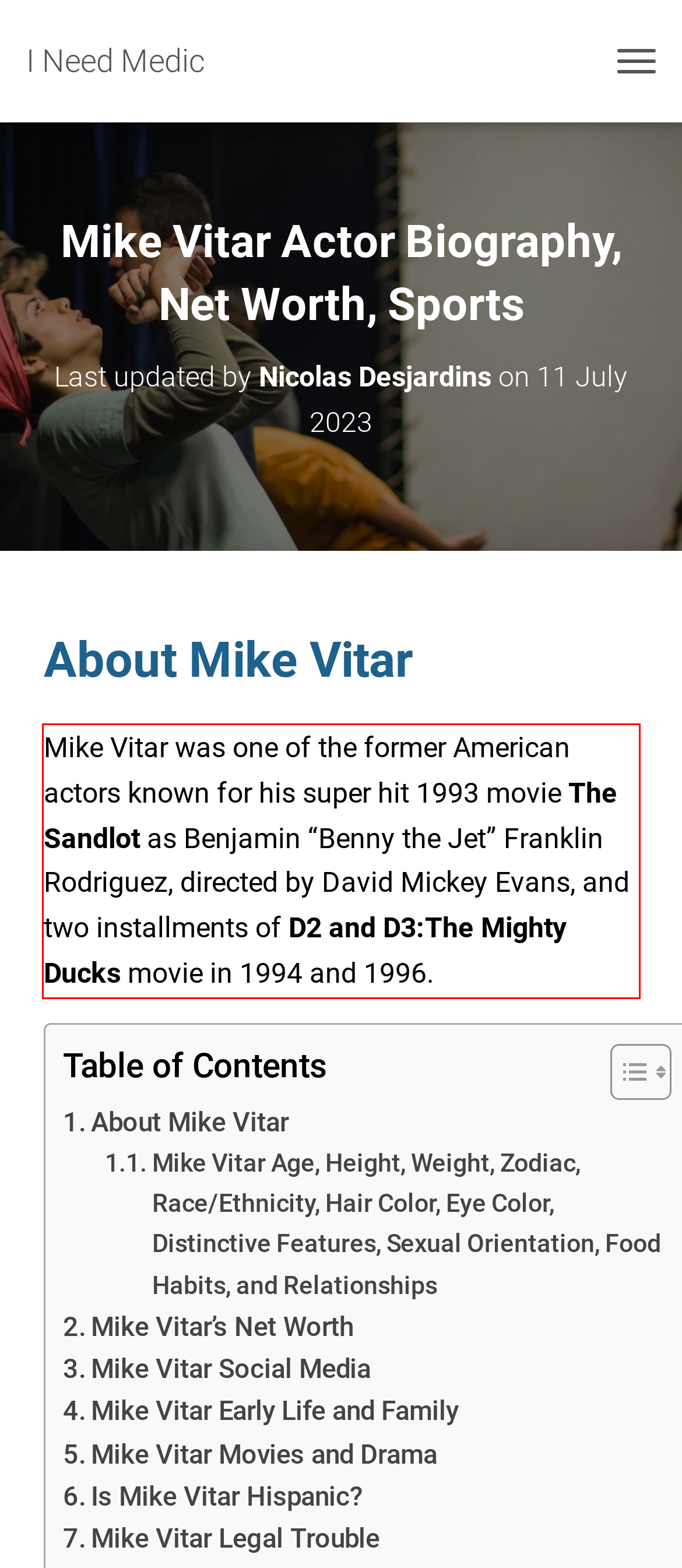Identify the text inside the red bounding box in the provided webpage screenshot and transcribe it.

Mike Vitar was one of the former American actors known for his super hit 1993 movie The Sandlot as Benjamin “Benny the Jet” Franklin Rodriguez, directed by David Mickey Evans, and two installments of D2 and D3:The Mighty Ducks movie in 1994 and 1996.